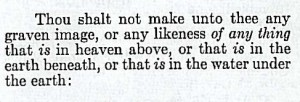Where is the verse typically found?
Answer the question with a thorough and detailed explanation.

The verse is typically found in sacred texts, which are considered to be morally and ethically guiding, and are attributed to providing directives for followers on how to live their lives and practice their faith.